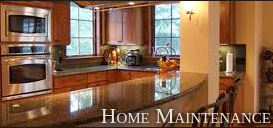What is the atmosphere of the kitchen?
Give a thorough and detailed response to the question.

The caption describes the kitchen as having a 'warm and inviting atmosphere', which suggests that the design and layout of the kitchen create a cozy and welcoming ambiance.